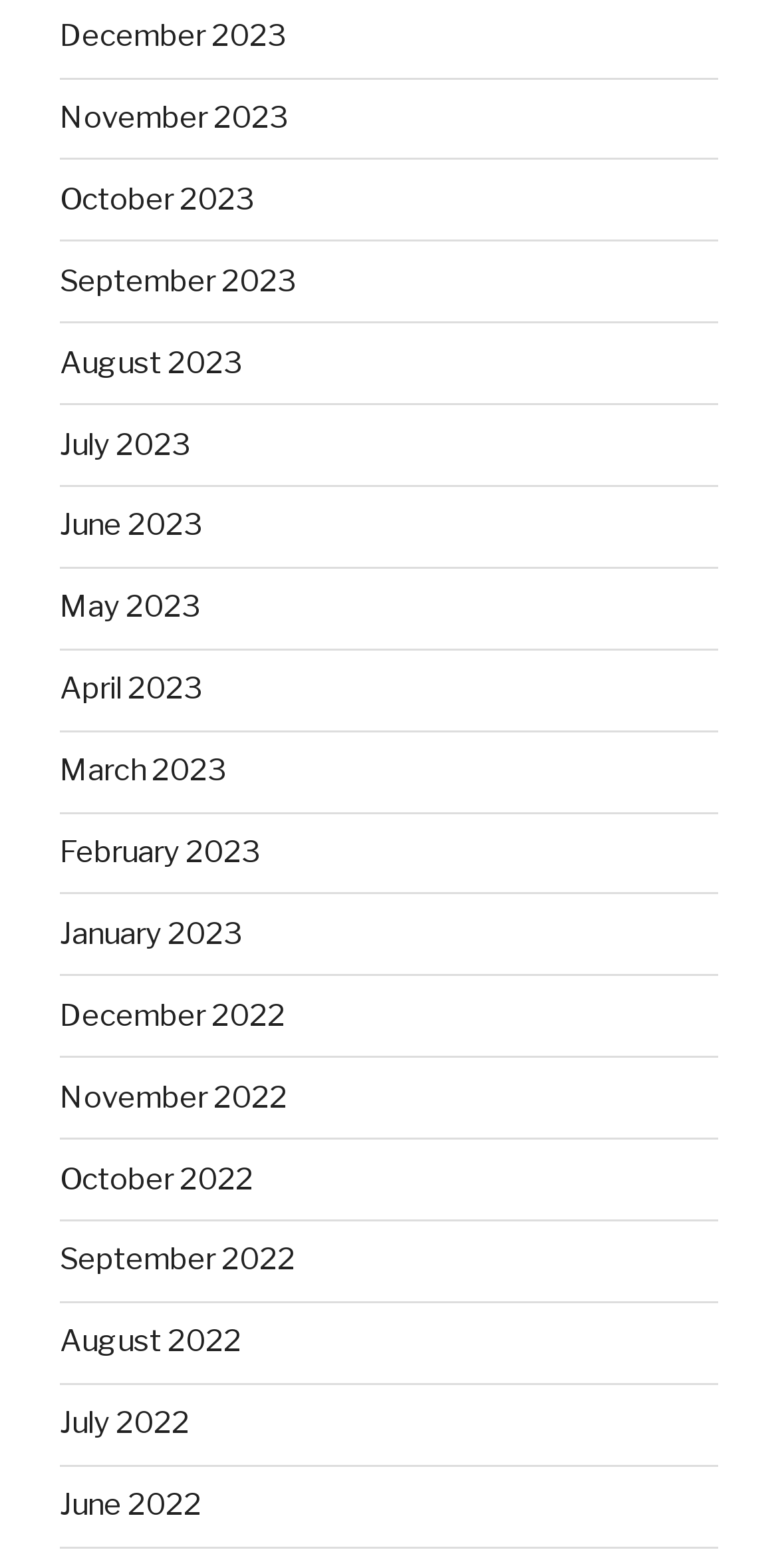Using the description: "September 2023", determine the UI element's bounding box coordinates. Ensure the coordinates are in the format of four float numbers between 0 and 1, i.e., [left, top, right, bottom].

[0.077, 0.168, 0.379, 0.191]